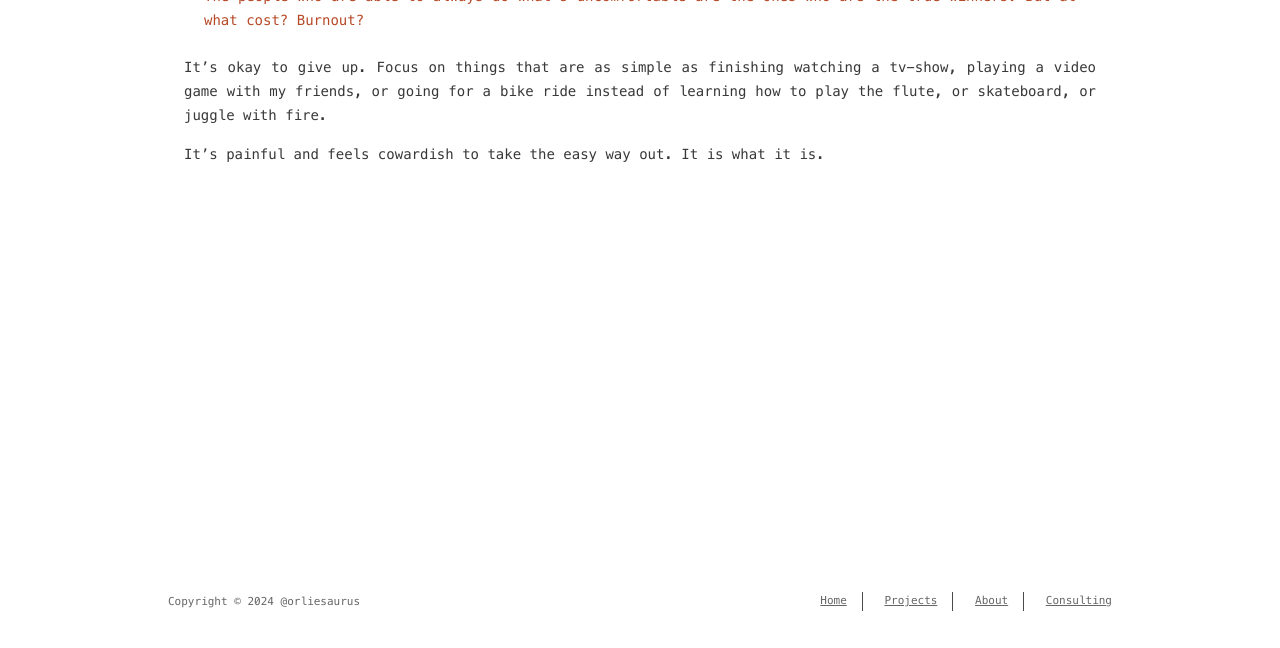Predict the bounding box of the UI element that fits this description: "Consulting".

[0.817, 0.917, 0.869, 0.938]